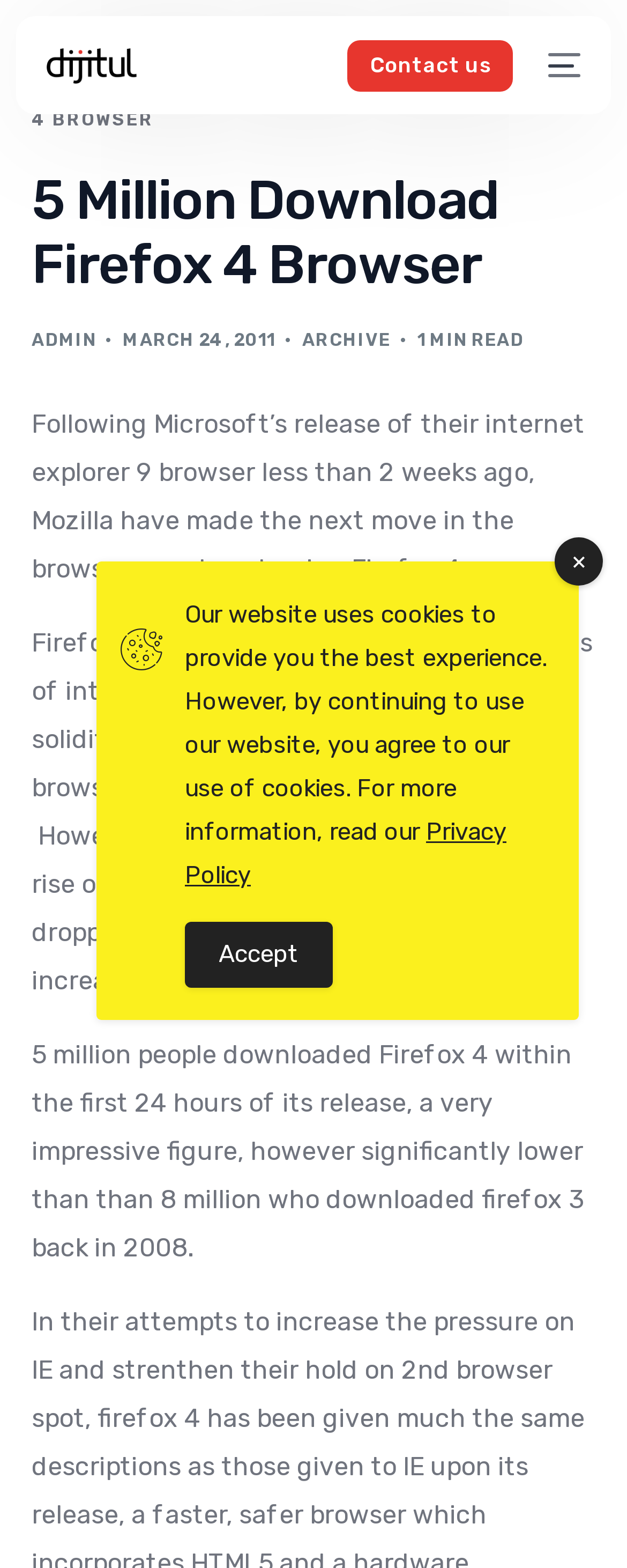Locate the bounding box coordinates of the element to click to perform the following action: 'Click the 'BLOG' link'. The coordinates should be given as four float values between 0 and 1, in the form of [left, top, right, bottom].

[0.051, 0.049, 0.14, 0.063]